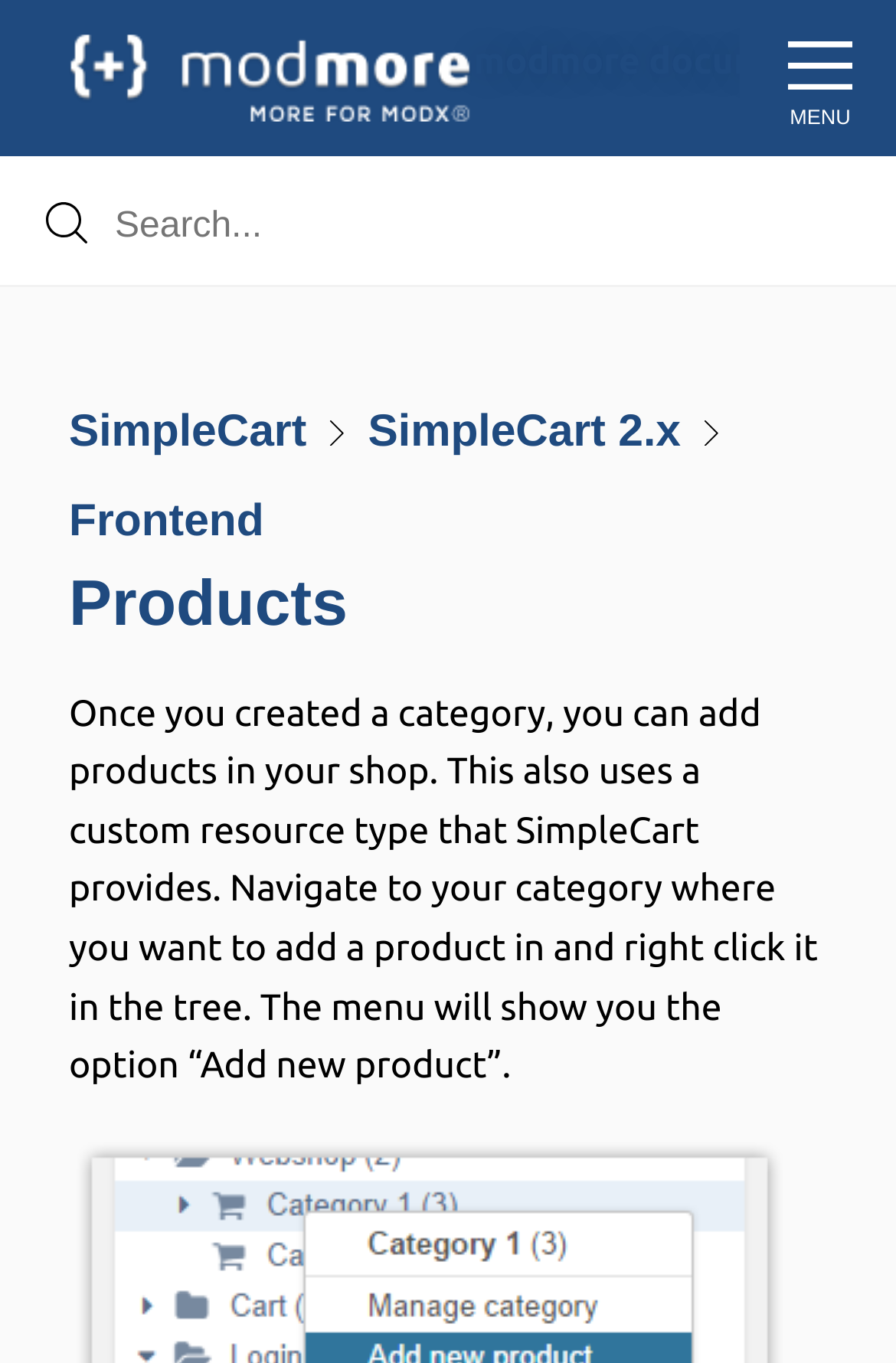Provide the bounding box coordinates for the UI element that is described as: "Frontend".

[0.077, 0.364, 0.295, 0.401]